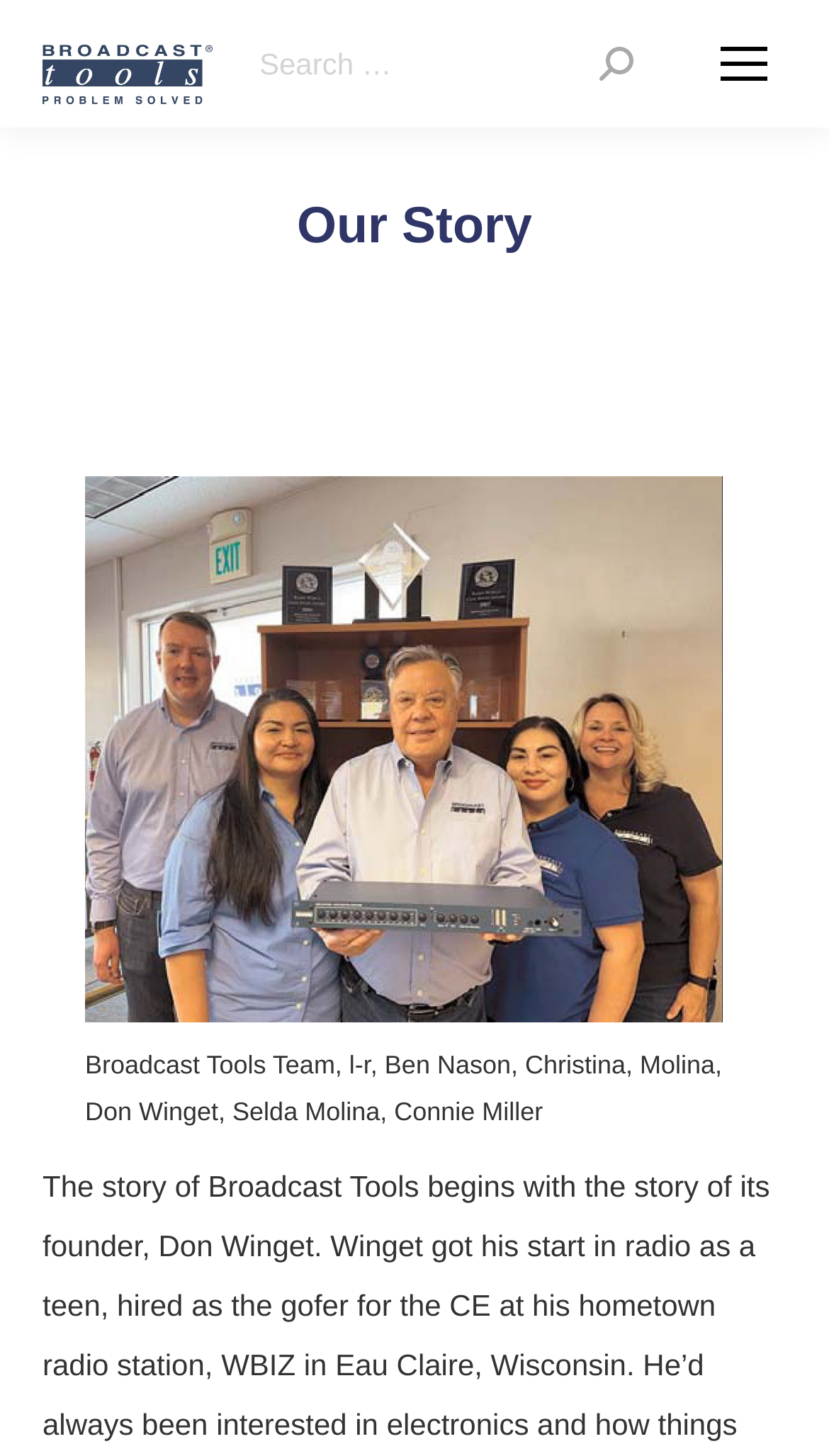Please answer the following question using a single word or phrase: 
What is the function of the icon at the top right corner?

Mobile menu icon